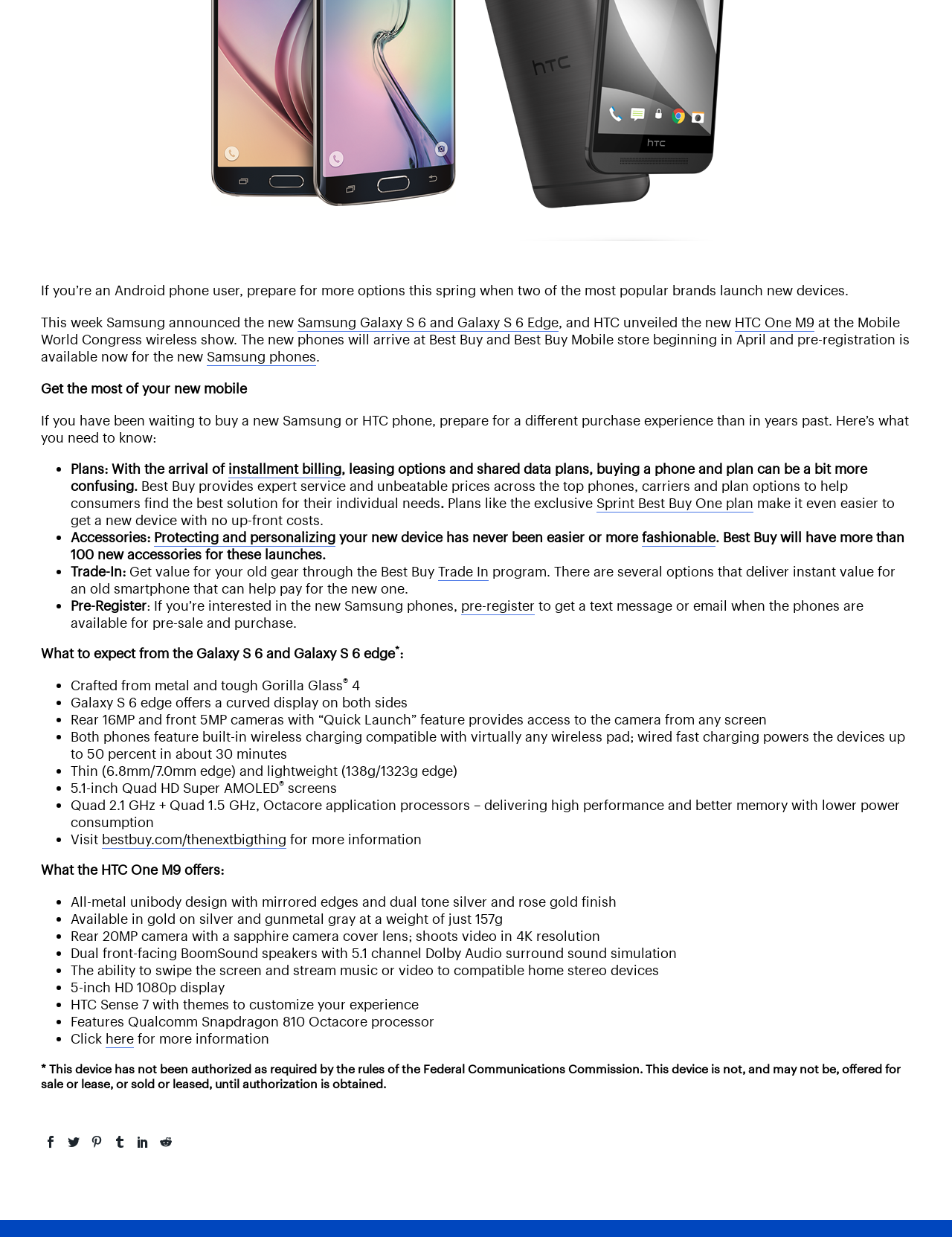Provide the bounding box coordinates for the UI element that is described by this text: "Sprint Best Buy One plan". The coordinates should be in the form of four float numbers between 0 and 1: [left, top, right, bottom].

[0.627, 0.4, 0.791, 0.415]